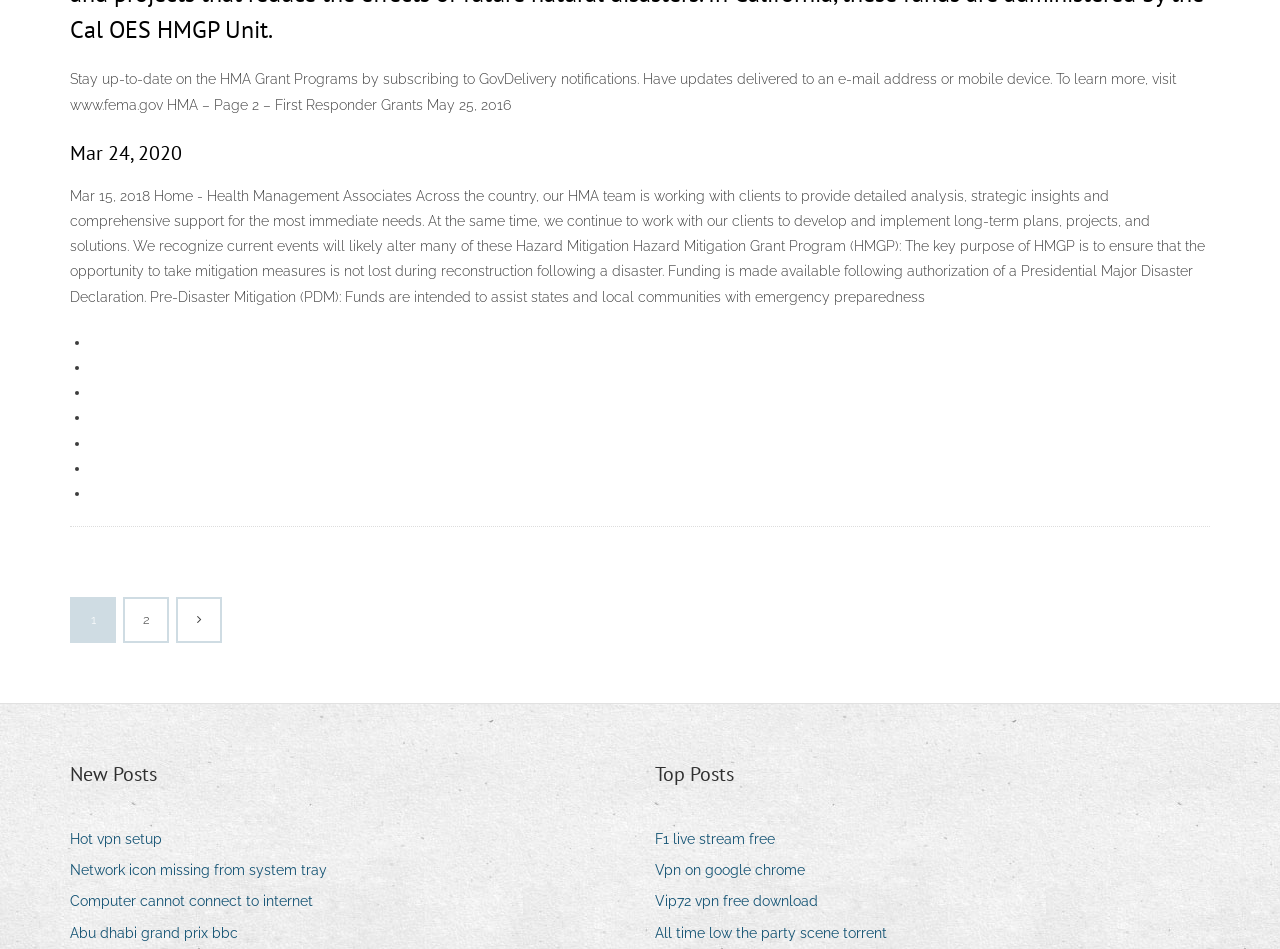Provide the bounding box coordinates for the specified HTML element described in this description: "2". The coordinates should be four float numbers ranging from 0 to 1, in the format [left, top, right, bottom].

[0.098, 0.631, 0.13, 0.676]